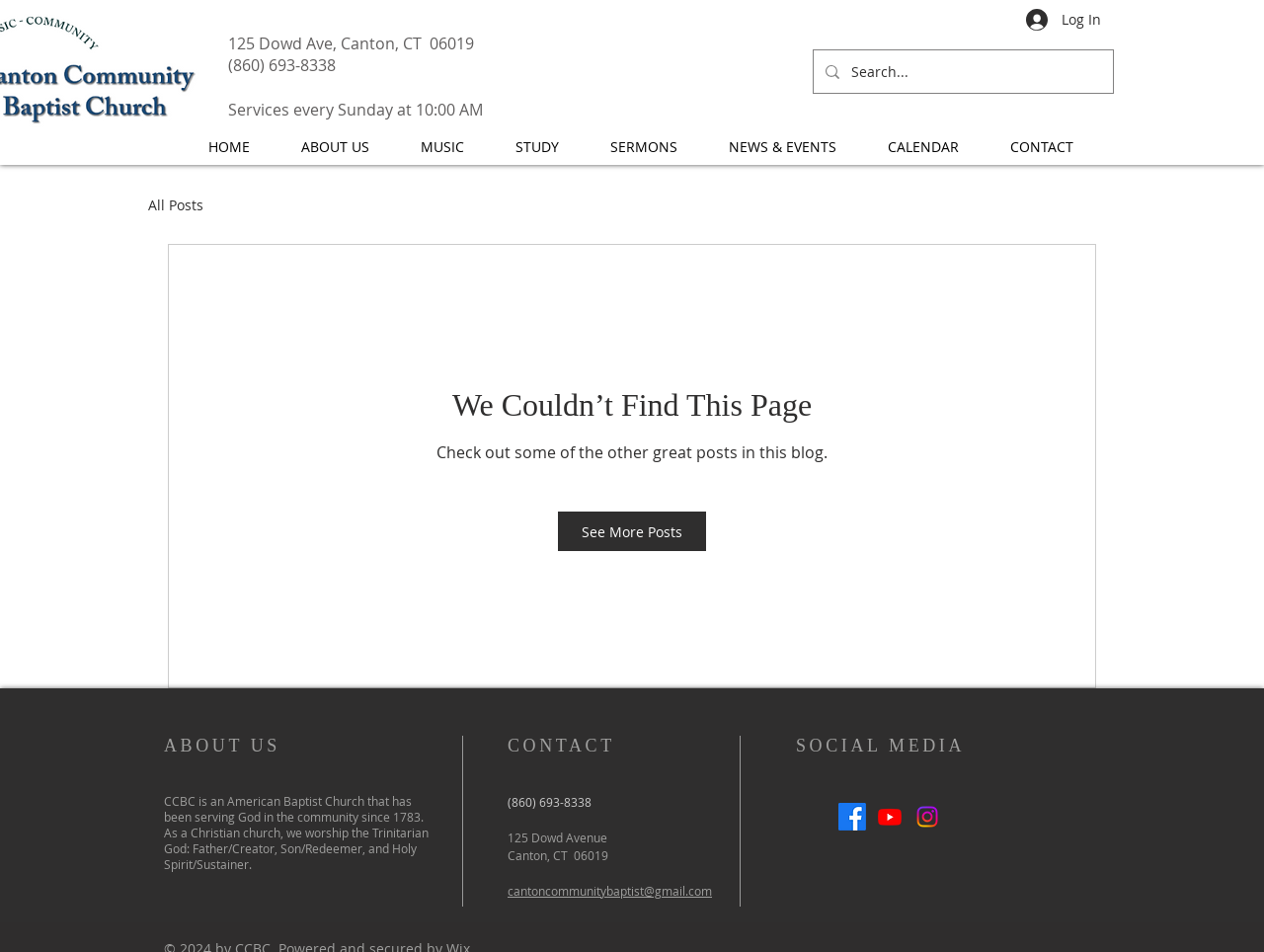Can you identify the bounding box coordinates of the clickable region needed to carry out this instruction: 'Log in'? The coordinates should be four float numbers within the range of 0 to 1, stated as [left, top, right, bottom].

[0.801, 0.003, 0.882, 0.038]